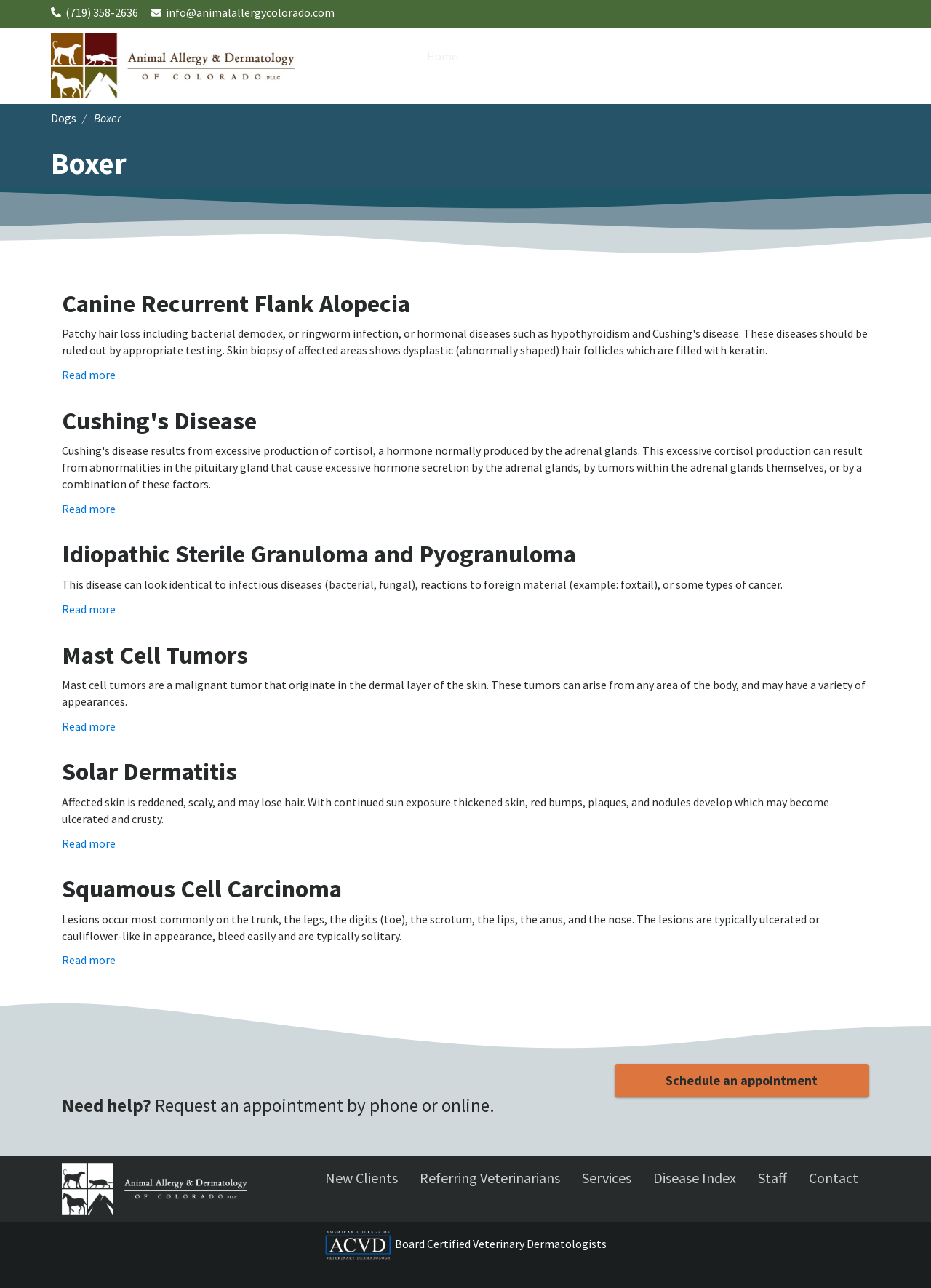What breed of dog is mentioned on this webpage?
Based on the screenshot, answer the question with a single word or phrase.

Boxer